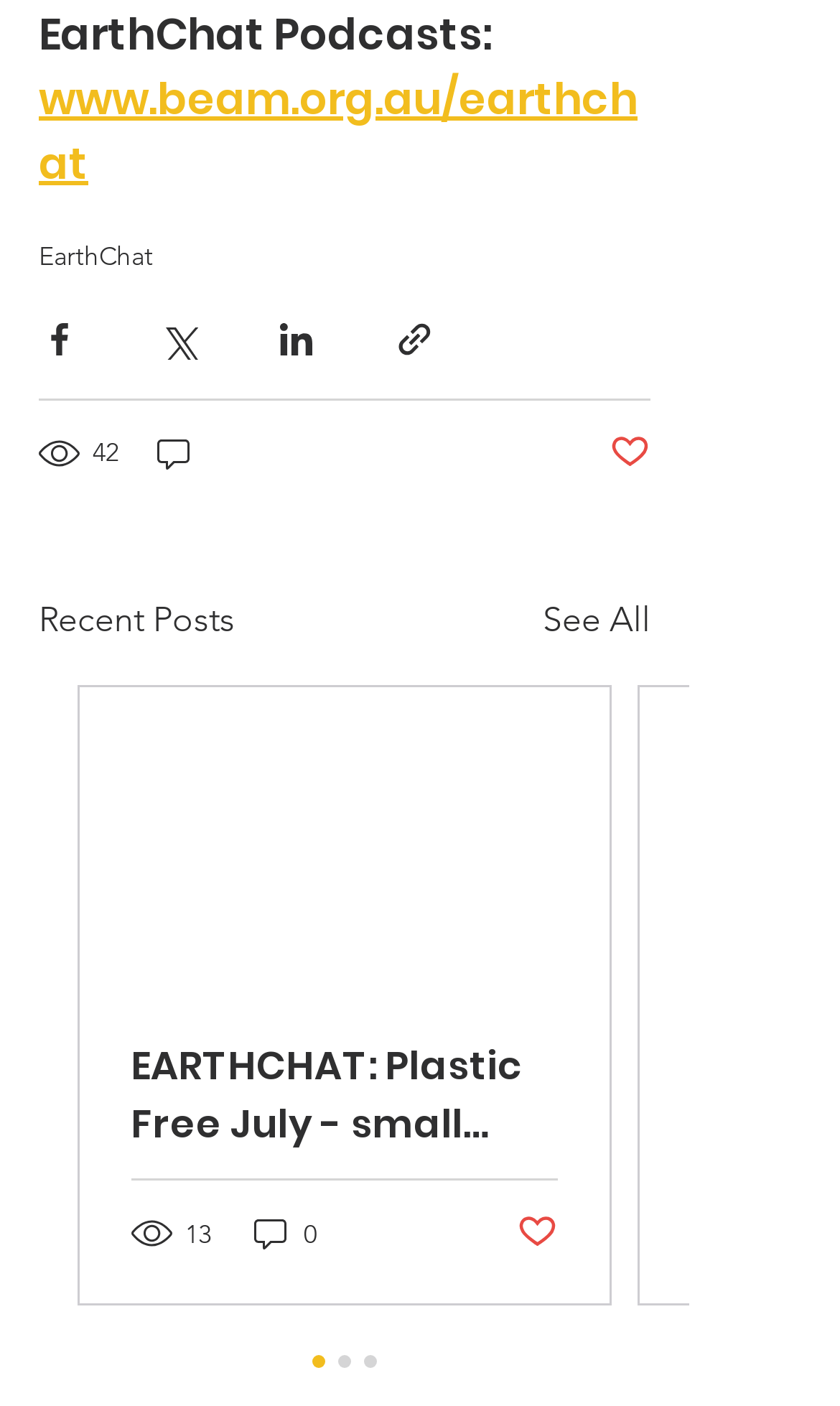Highlight the bounding box coordinates of the element you need to click to perform the following instruction: "Share via Facebook."

[0.046, 0.226, 0.095, 0.256]